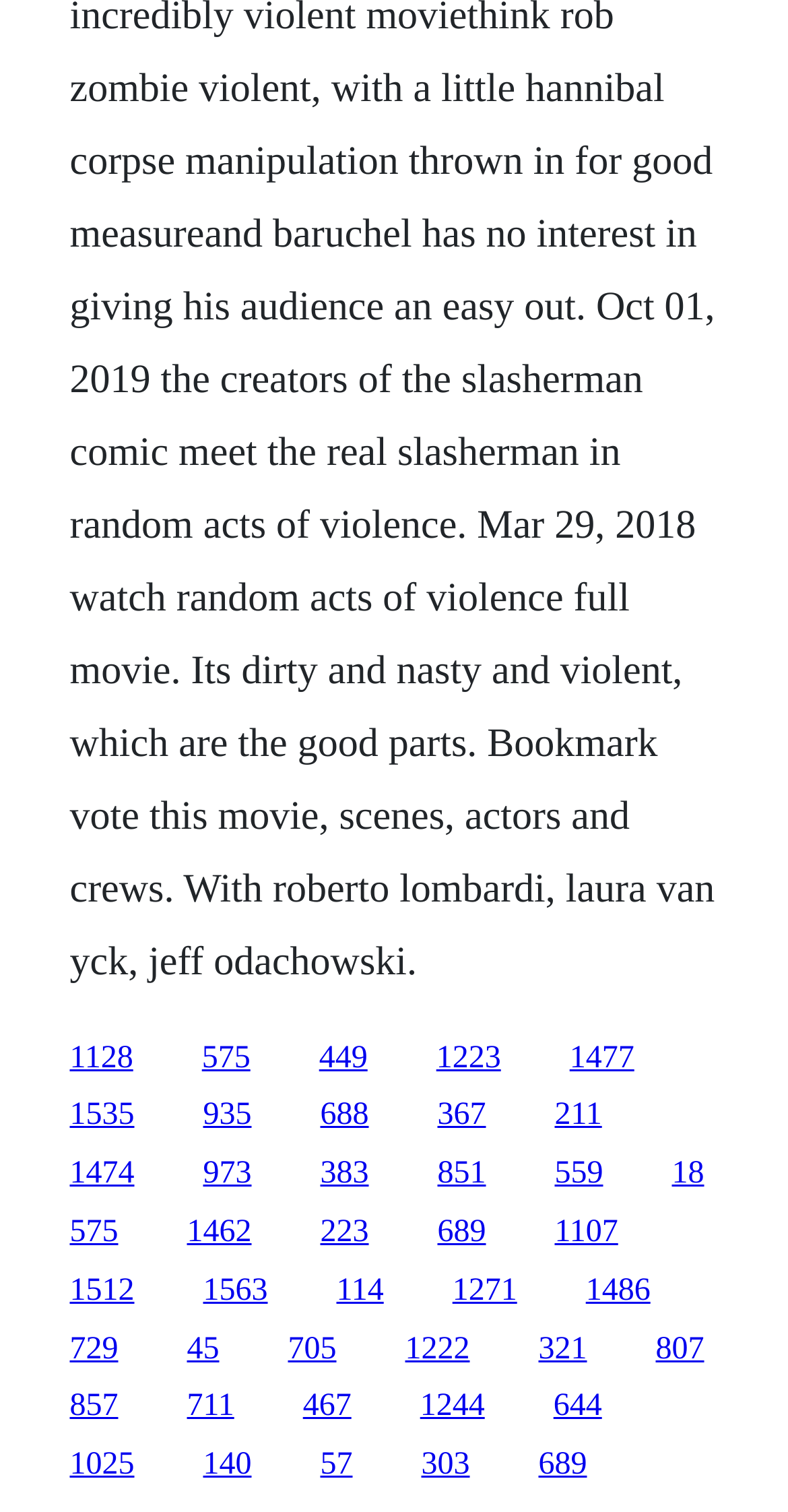How many links have a width greater than 0.1?
Look at the image and provide a detailed response to the question.

By examining the bounding box coordinates of each link, I counted a total of 20 links with a width greater than 0.1 (x2 - x1 > 0.1), indicating that they occupy a significant horizontal space on the webpage.